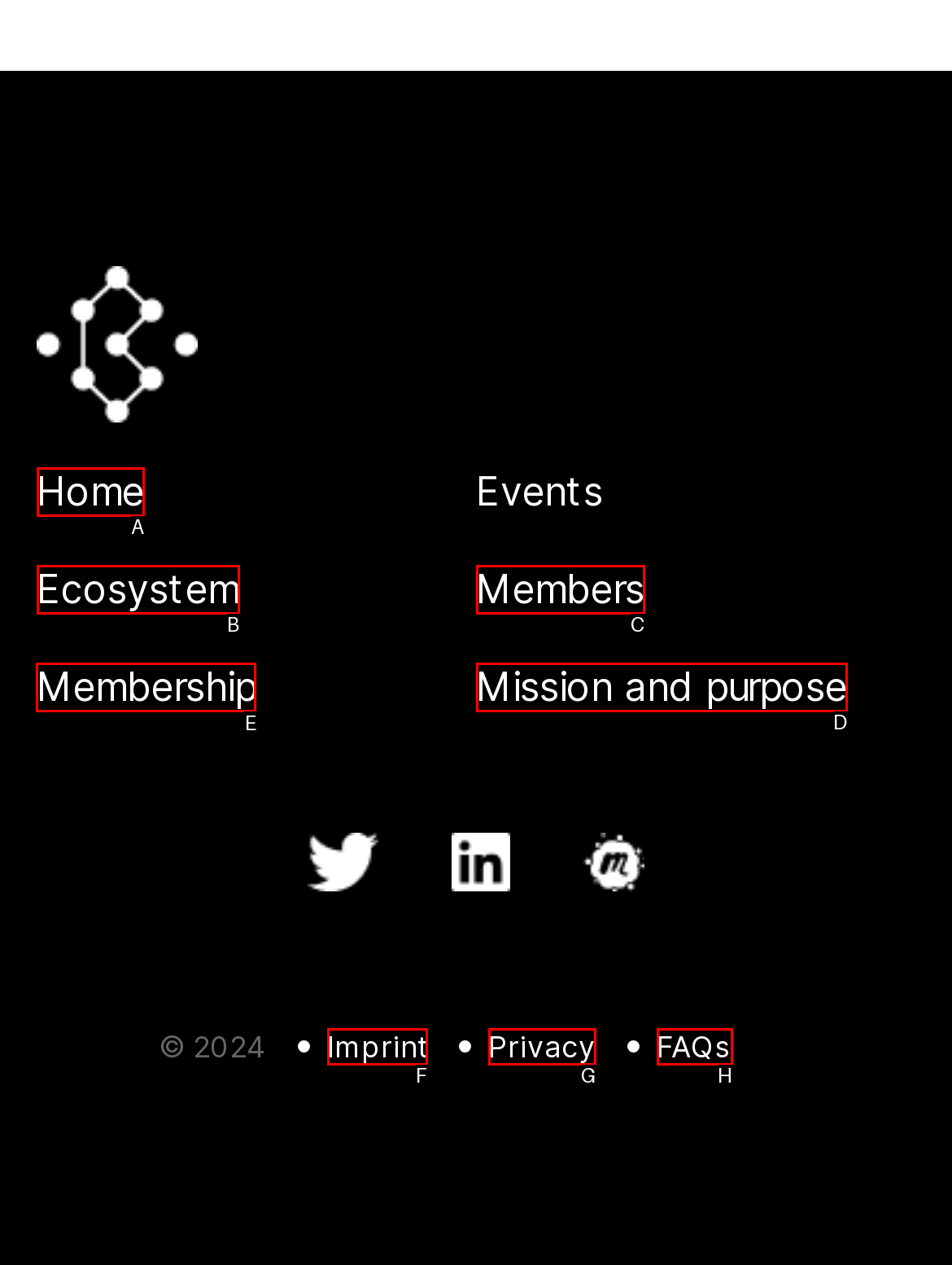Identify the letter of the option that should be selected to accomplish the following task: Read the article published on December 18, 2015. Provide the letter directly.

None